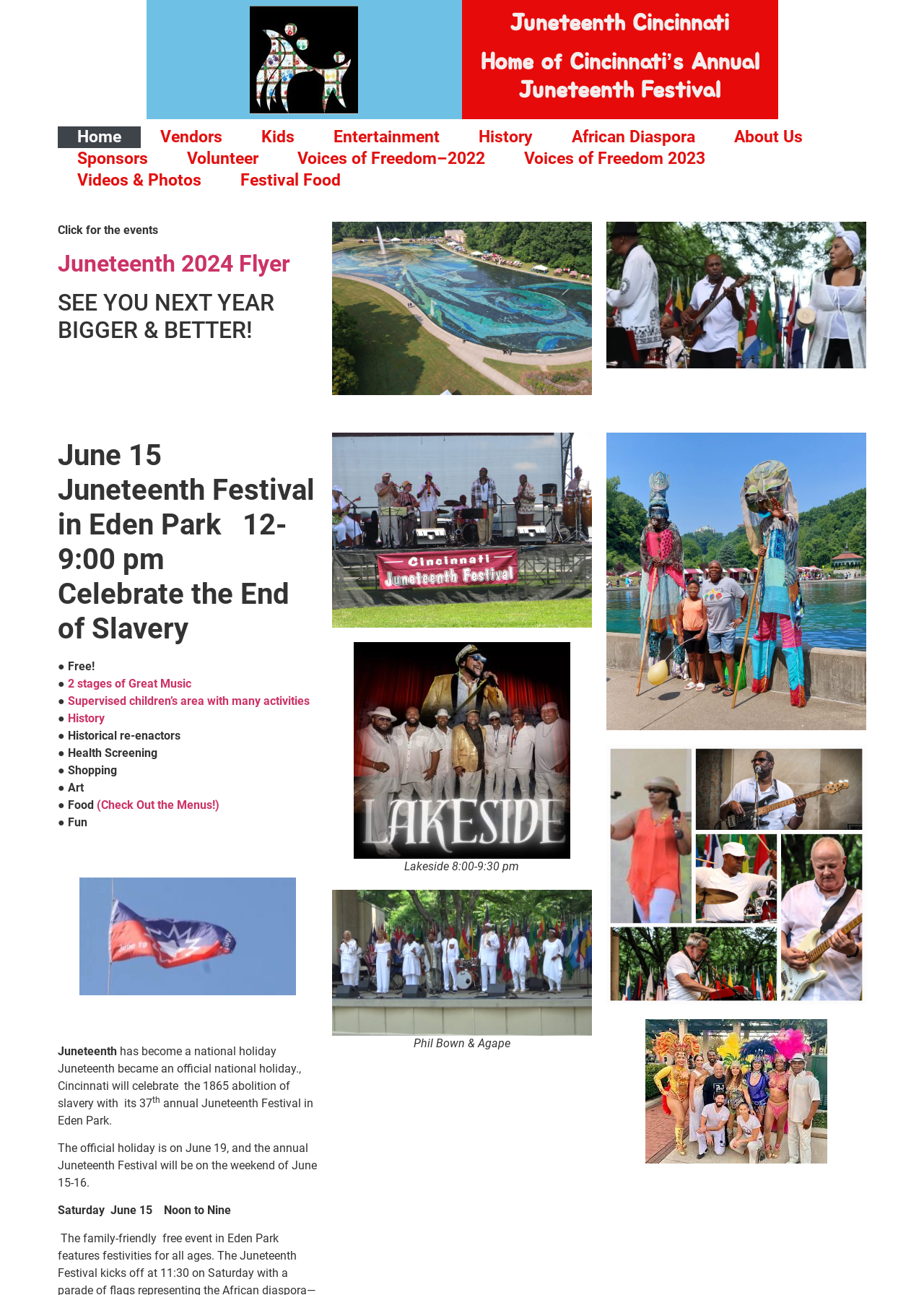Analyze the image and give a detailed response to the question:
What is the time of the festival on Saturday?

The time of the festival on Saturday can be found in the text 'Saturday June 15  Noon to Nine'.